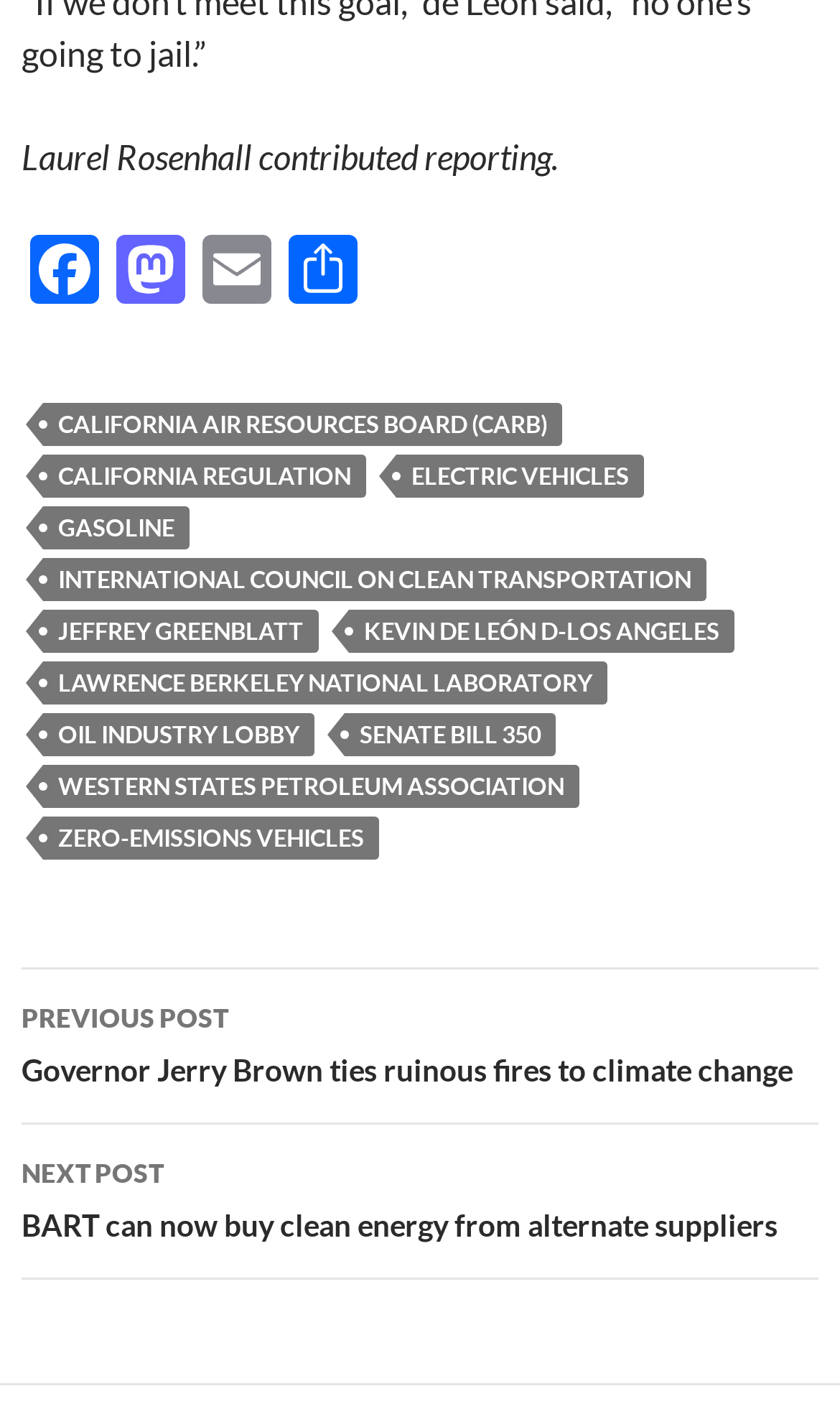Determine the bounding box coordinates of the clickable region to execute the instruction: "Visit California Air Resources Board website". The coordinates should be four float numbers between 0 and 1, denoted as [left, top, right, bottom].

[0.051, 0.288, 0.669, 0.318]